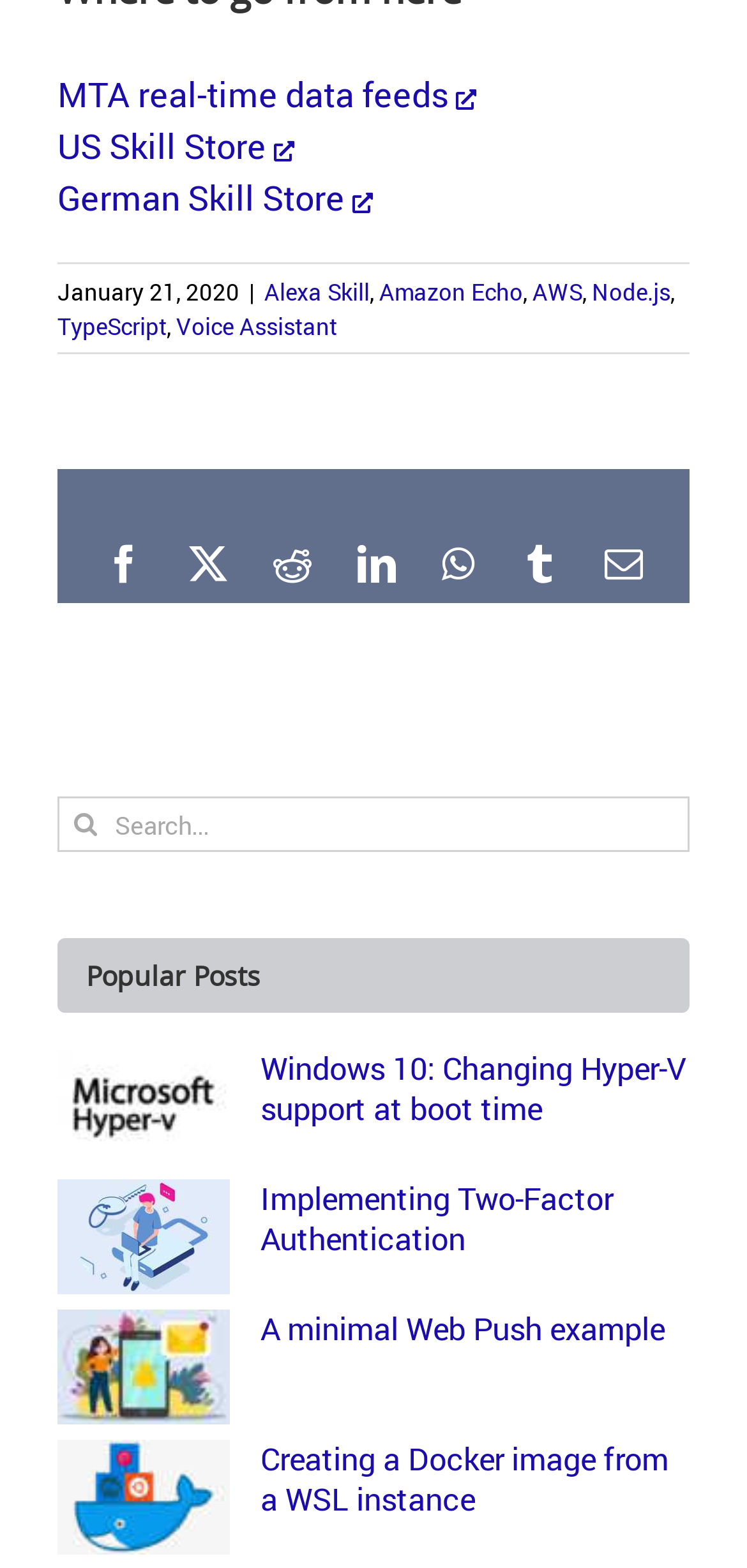Please look at the image and answer the question with a detailed explanation: What is the last popular post about?

The last popular post is a link with the text 'Creating a Docker image from a WSL instance'. This suggests that the topic of the last popular post is related to creating a Docker image from a Windows Subsystem for Linux (WSL) instance.